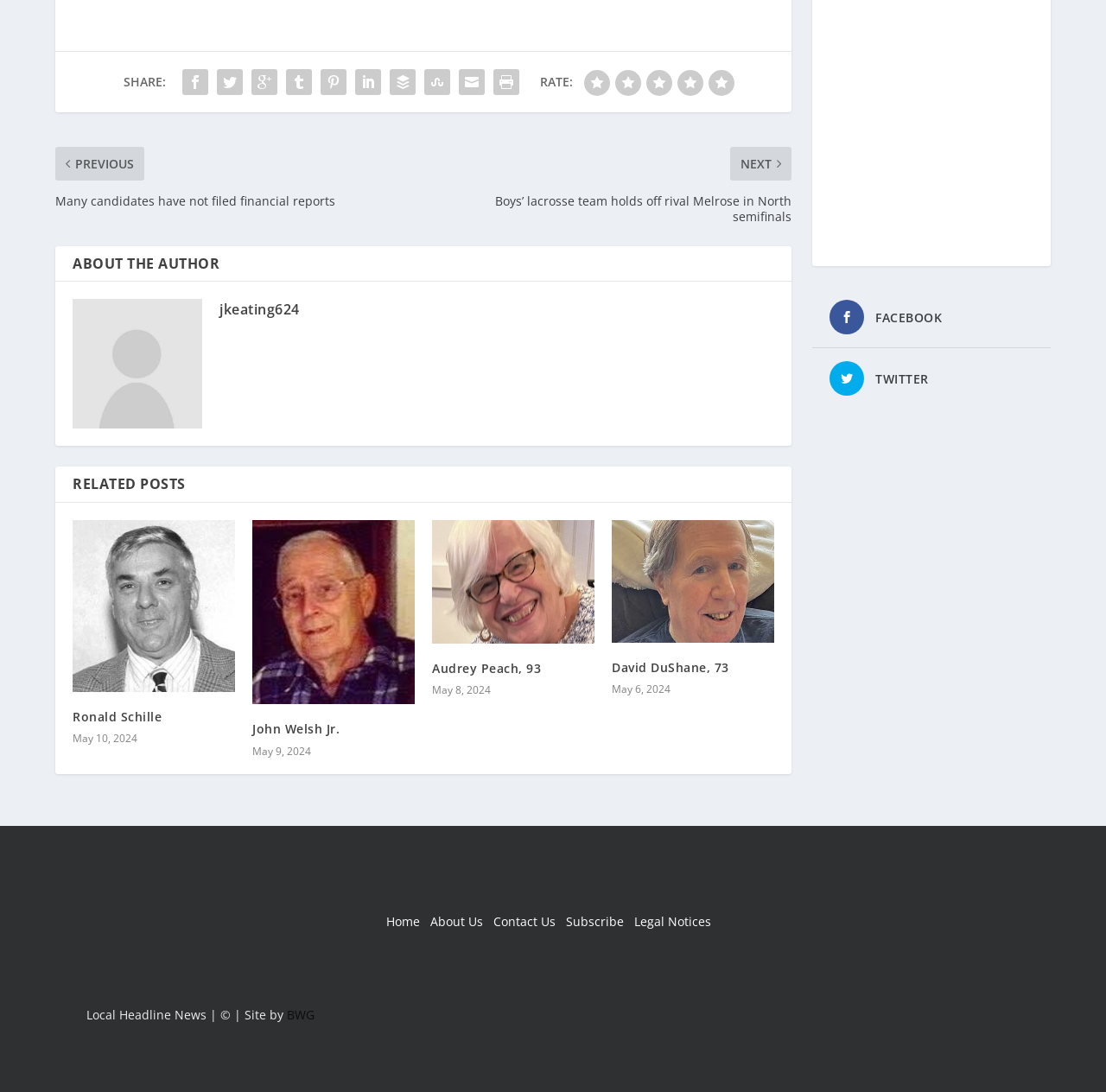Identify the bounding box coordinates for the element you need to click to achieve the following task: "Share on Facebook". Provide the bounding box coordinates as four float numbers between 0 and 1, in the form [left, top, right, bottom].

[0.75, 0.275, 0.781, 0.306]